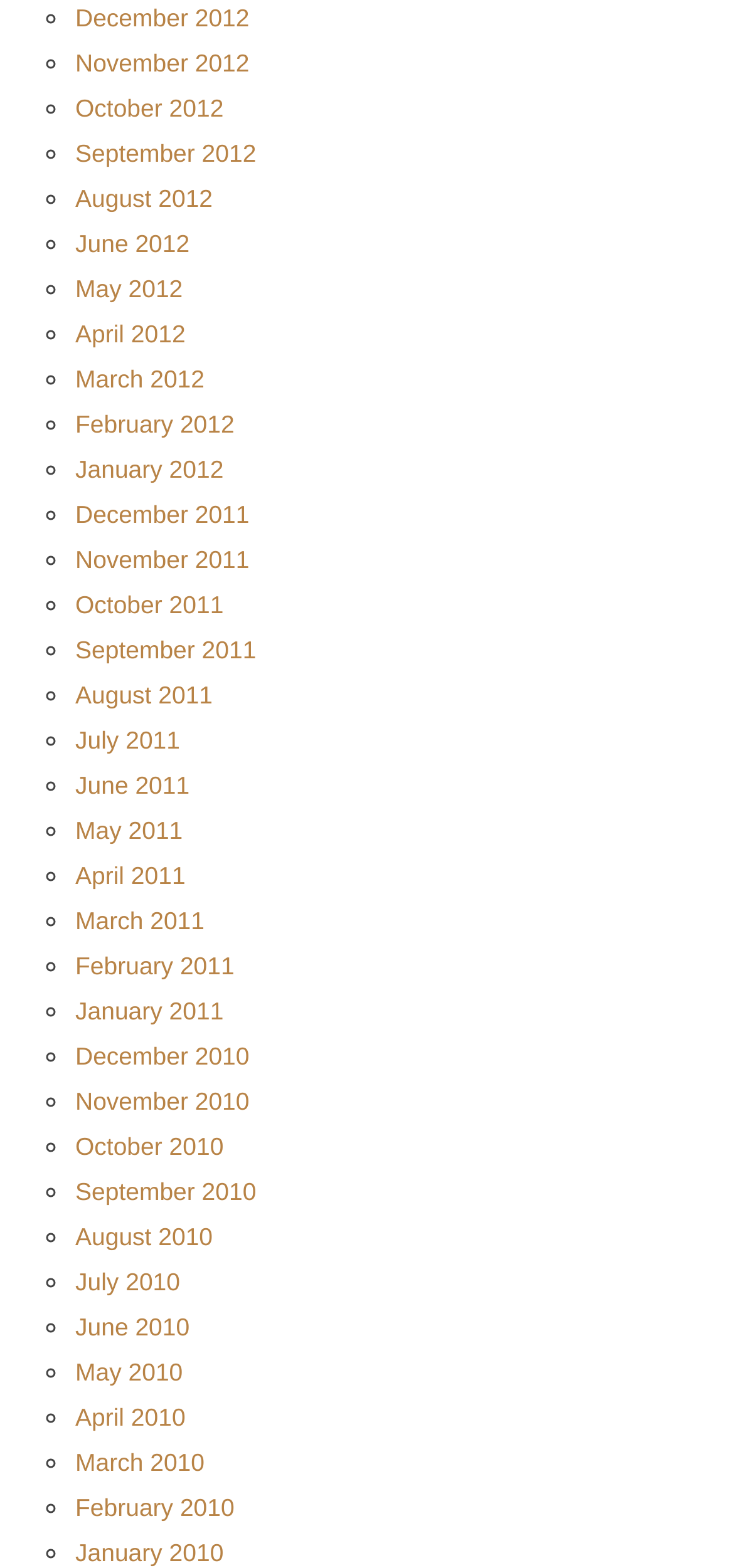Are the months listed in chronological order?
Could you answer the question with a detailed and thorough explanation?

By examining the list of links, I found that the months are listed in reverse chronological order, with the most recent months at the top and the oldest months at the bottom. Therefore, the answer is yes, the months are listed in chronological order, but in reverse.